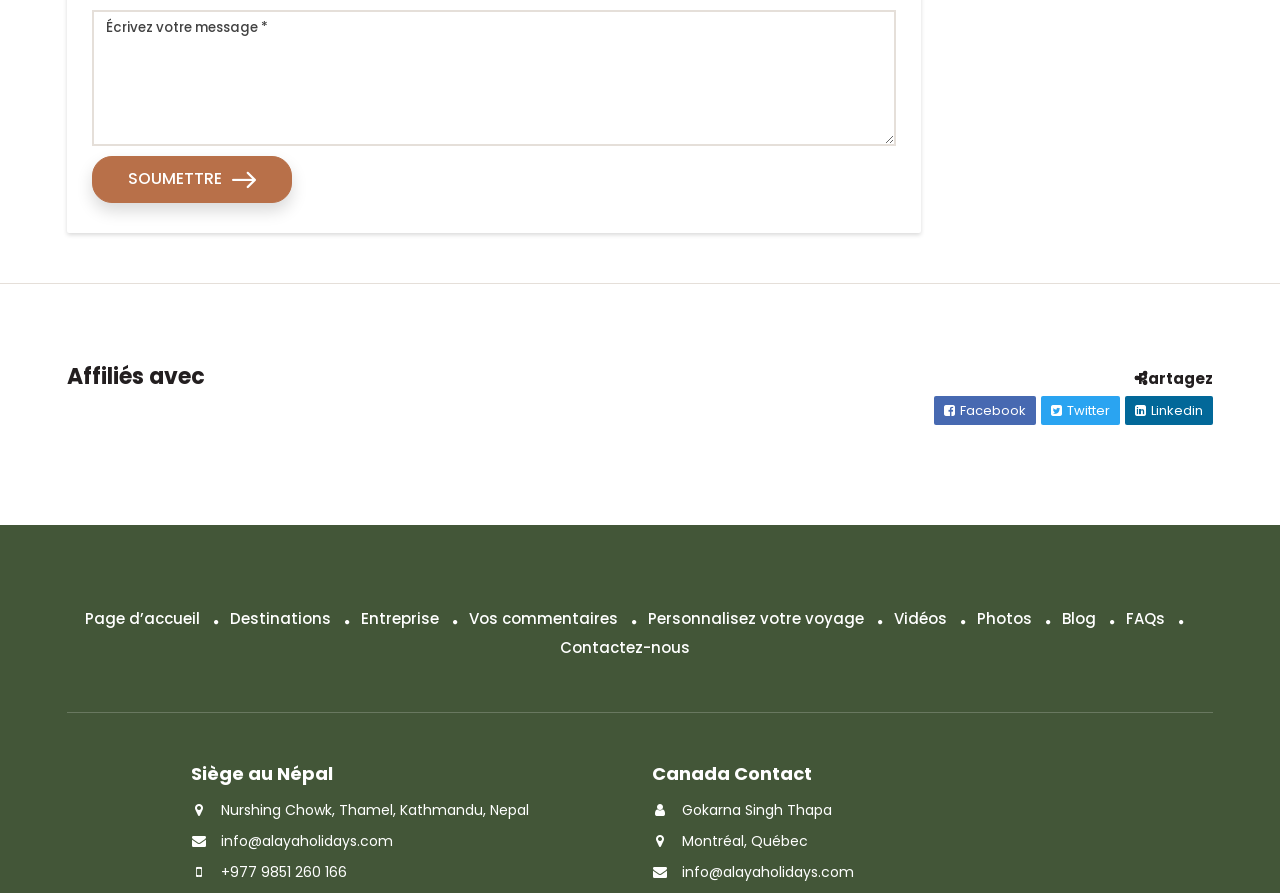Can you specify the bounding box coordinates for the region that should be clicked to fulfill this instruction: "Contact us".

[0.438, 0.713, 0.539, 0.738]